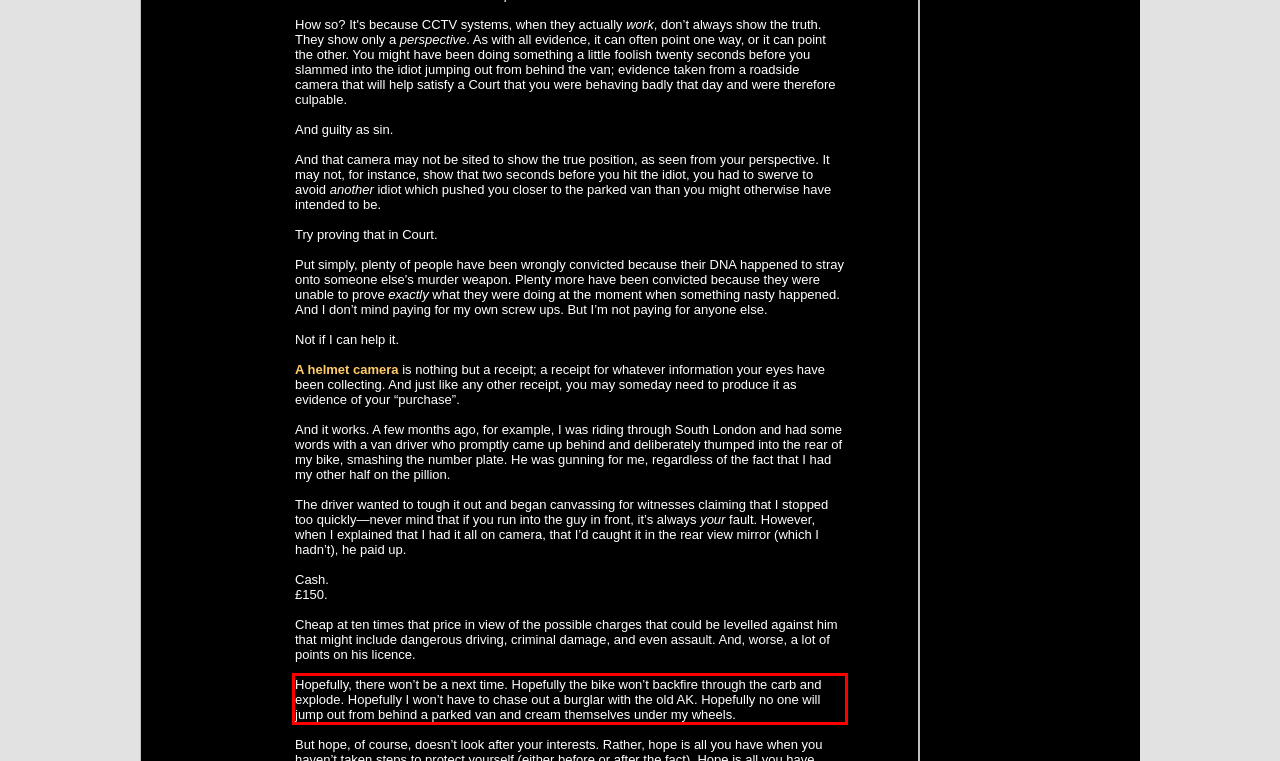You are provided with a screenshot of a webpage that includes a red bounding box. Extract and generate the text content found within the red bounding box.

Hopefully, there won’t be a next time. Hopefully the bike won’t backfire through the carb and explode. Hopefully I won’t have to chase out a burglar with the old AK. Hopefully no one will jump out from behind a parked van and cream themselves under my wheels.